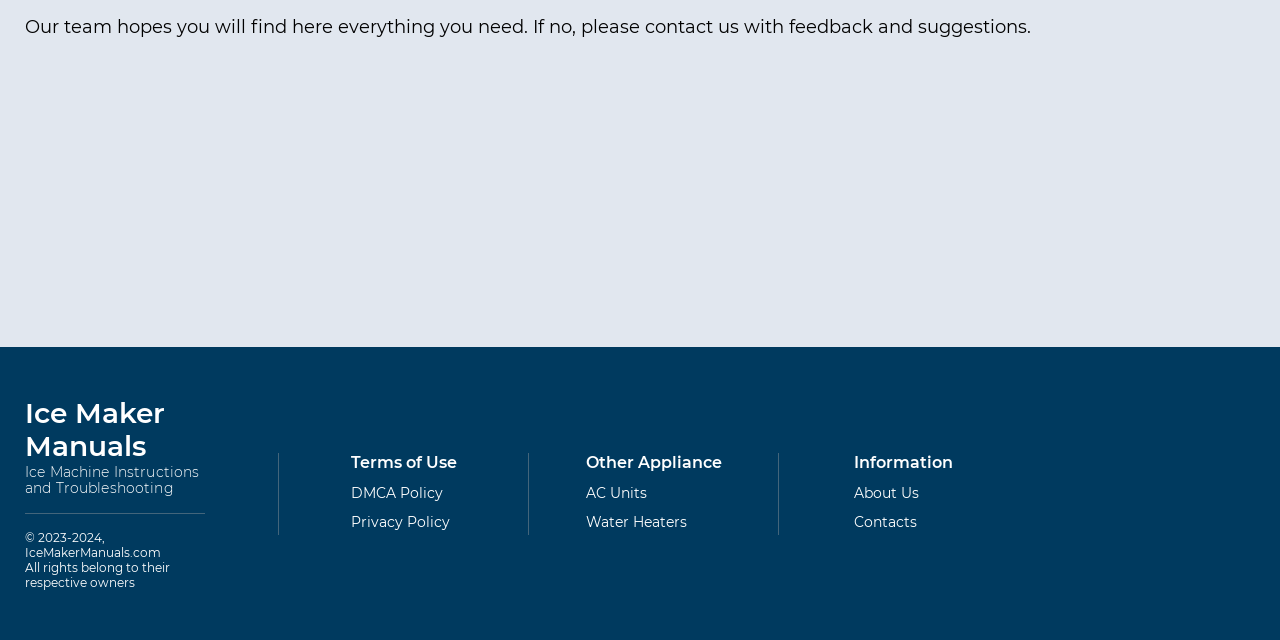Determine the bounding box coordinates of the UI element described below. Use the format (top-left x, top-left y, bottom-right x, bottom-right y) with floating point numbers between 0 and 1: AC Units

[0.457, 0.751, 0.505, 0.789]